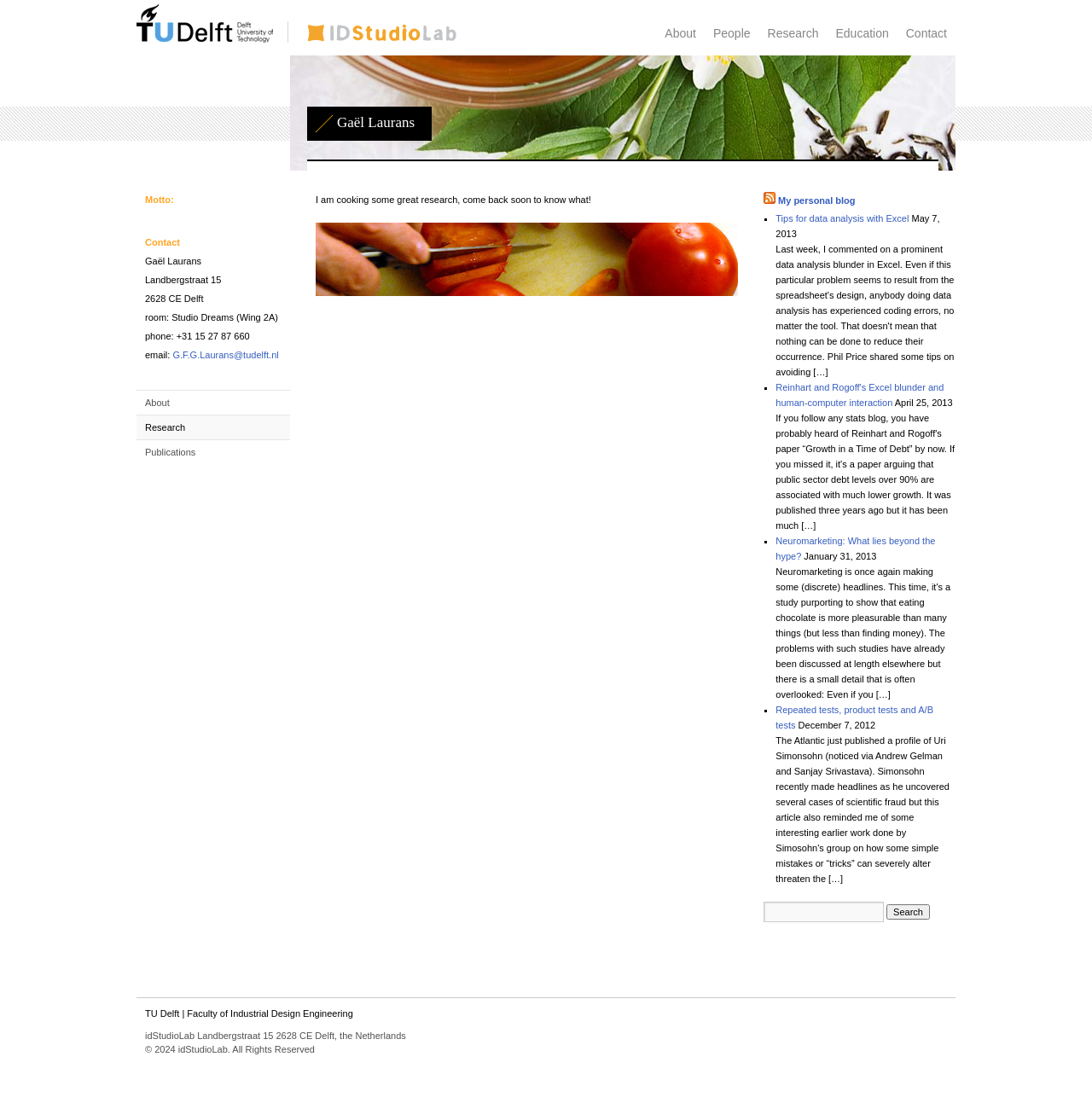What is the topic of the blog post on April 25, 2013? Please answer the question using a single word or phrase based on the image.

Reinhart and Rogoff's Excel blunder